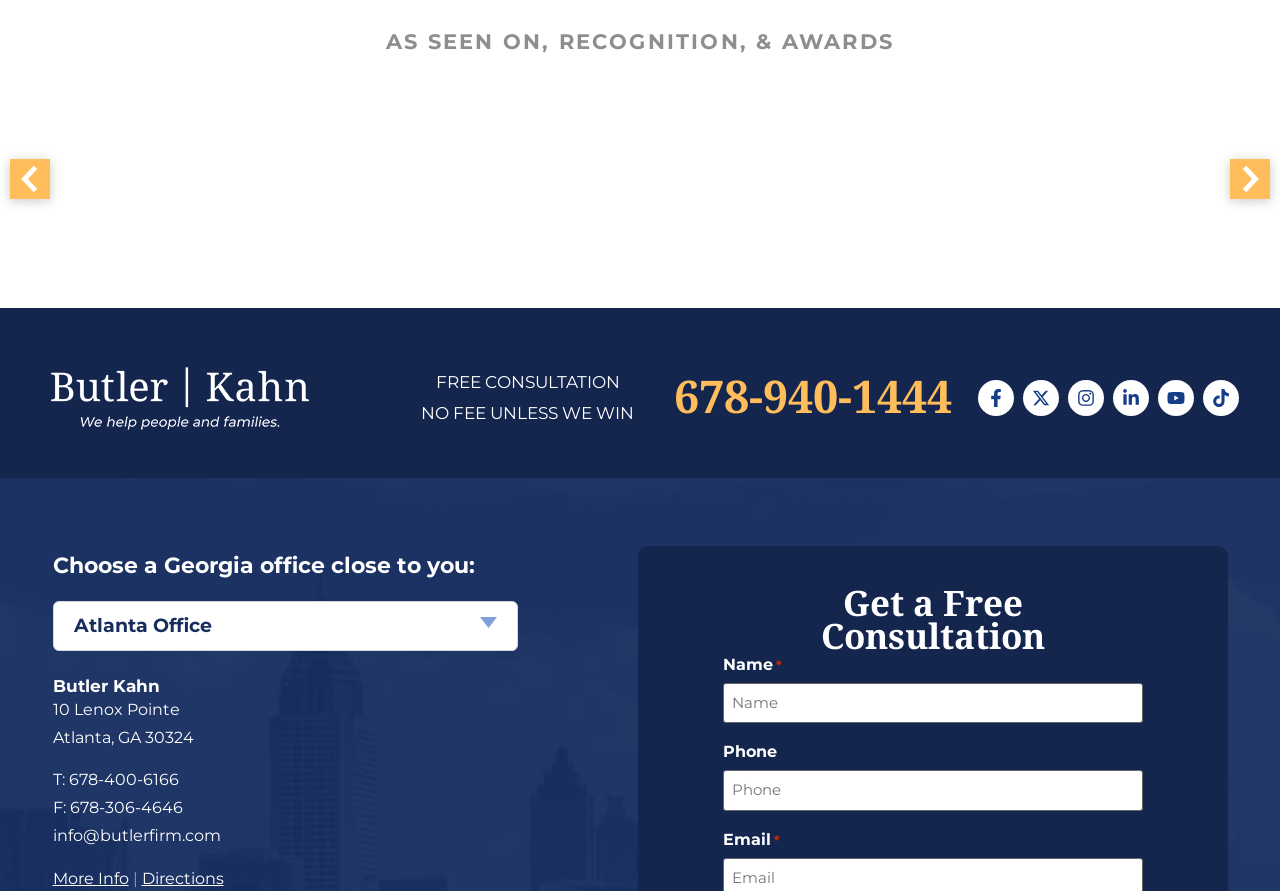Find the bounding box of the UI element described as: "Instagram". The bounding box coordinates should be given as four float values between 0 and 1, i.e., [left, top, right, bottom].

[0.834, 0.426, 0.863, 0.467]